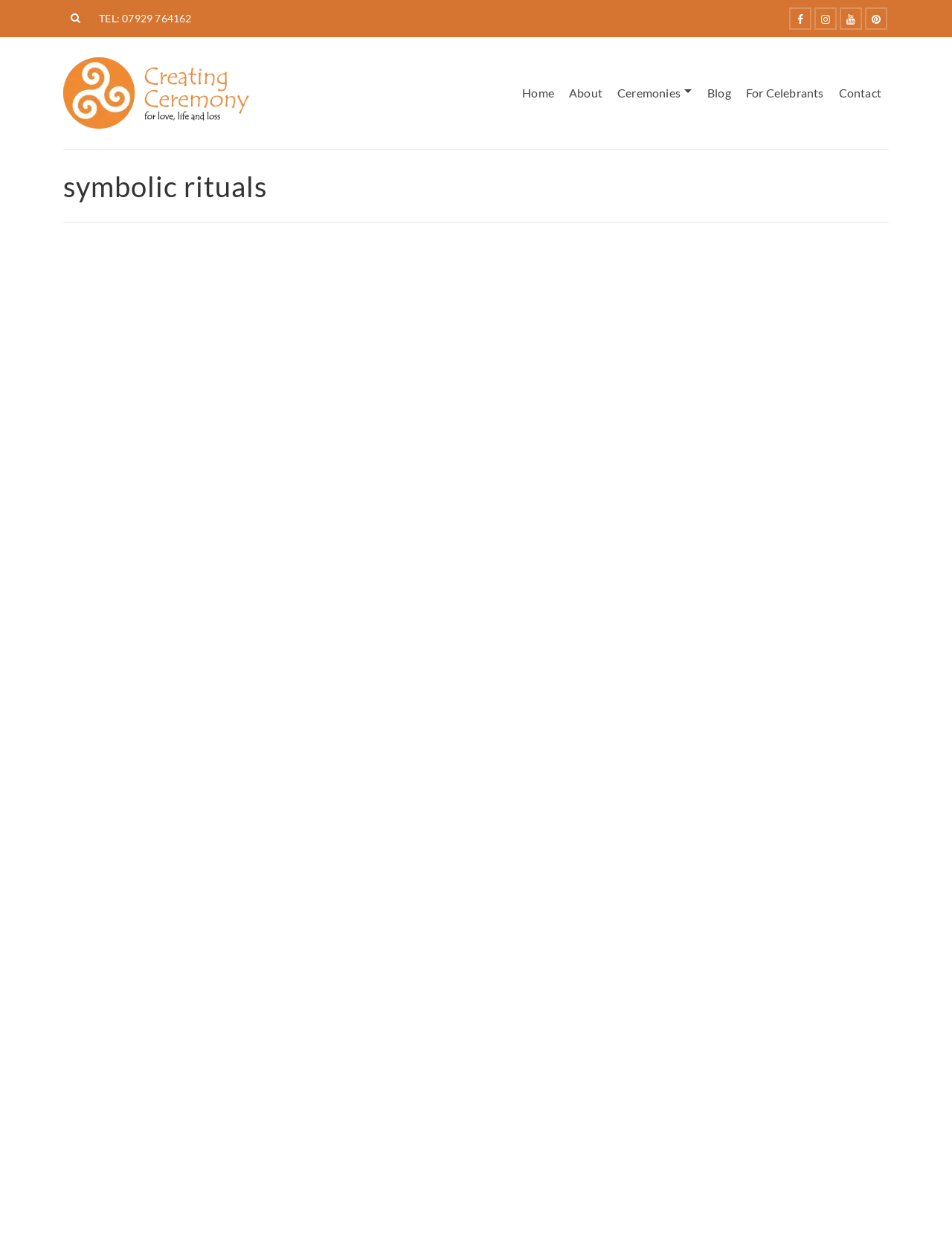What is the website about?
Examine the image closely and answer the question with as much detail as possible.

Based on the webpage content, it appears to be a website about wedding ceremonies, specifically focusing on symbolic rituals and ceremonies. The website provides information on different types of ceremonies, such as wine box ceremony, handfasting, and cocktail ceremony.